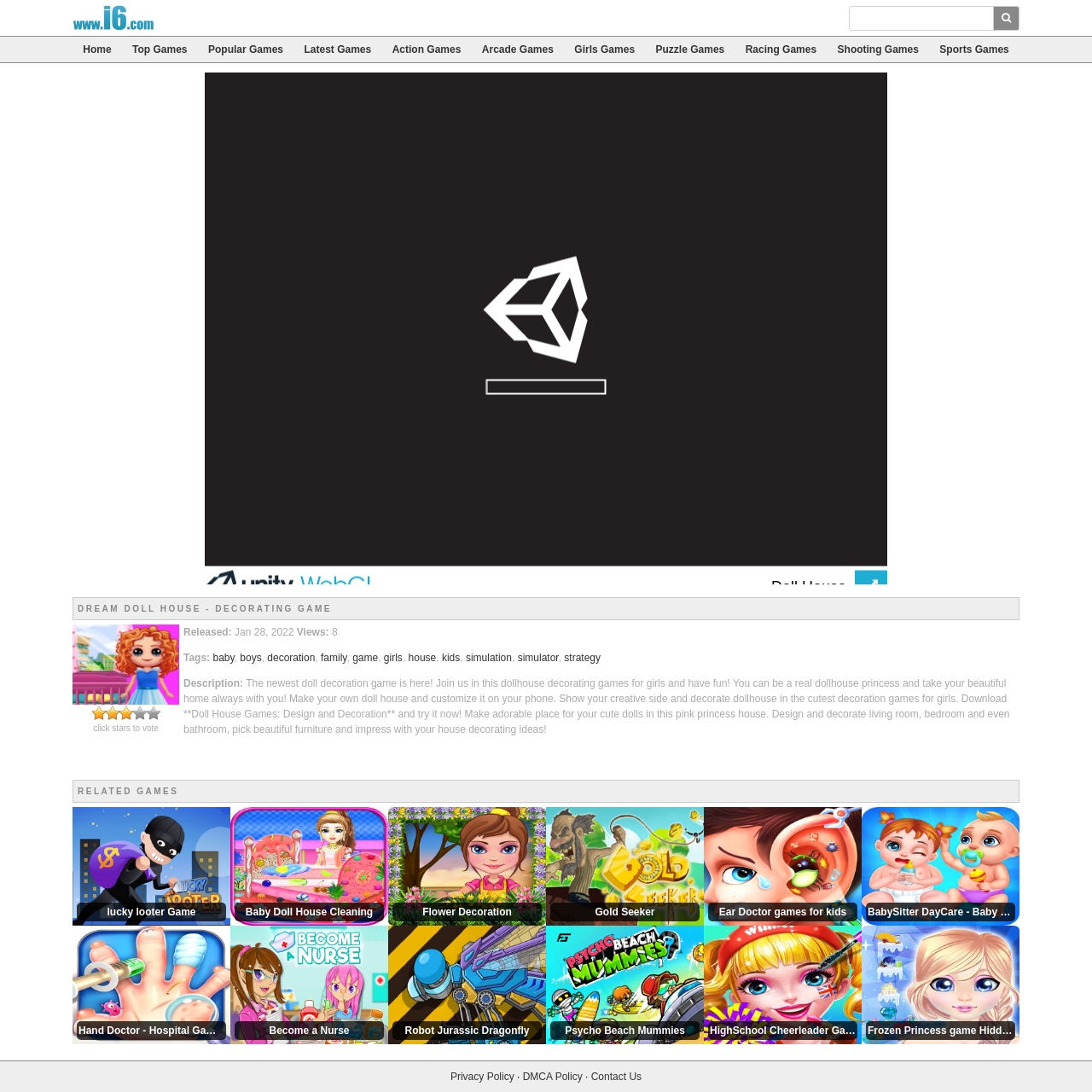Determine the bounding box coordinates for the area you should click to complete the following instruction: "Click on the 'Girls Games' link".

[0.516, 0.034, 0.591, 0.057]